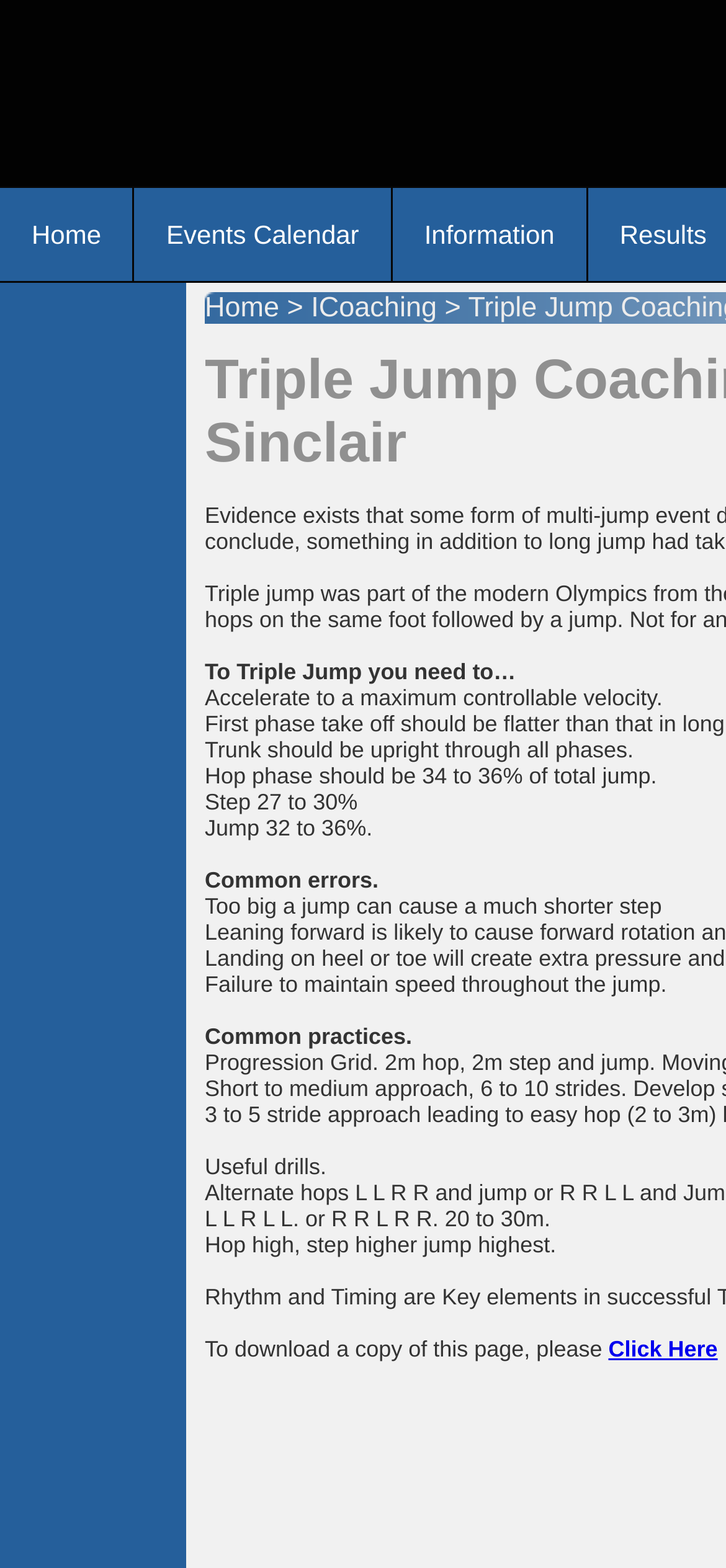What percentage of total jump is the hop phase?
Please answer the question with as much detail and depth as you can.

According to the webpage, the hop phase should be 34 to 36% of the total jump, as mentioned in the fourth StaticText element.